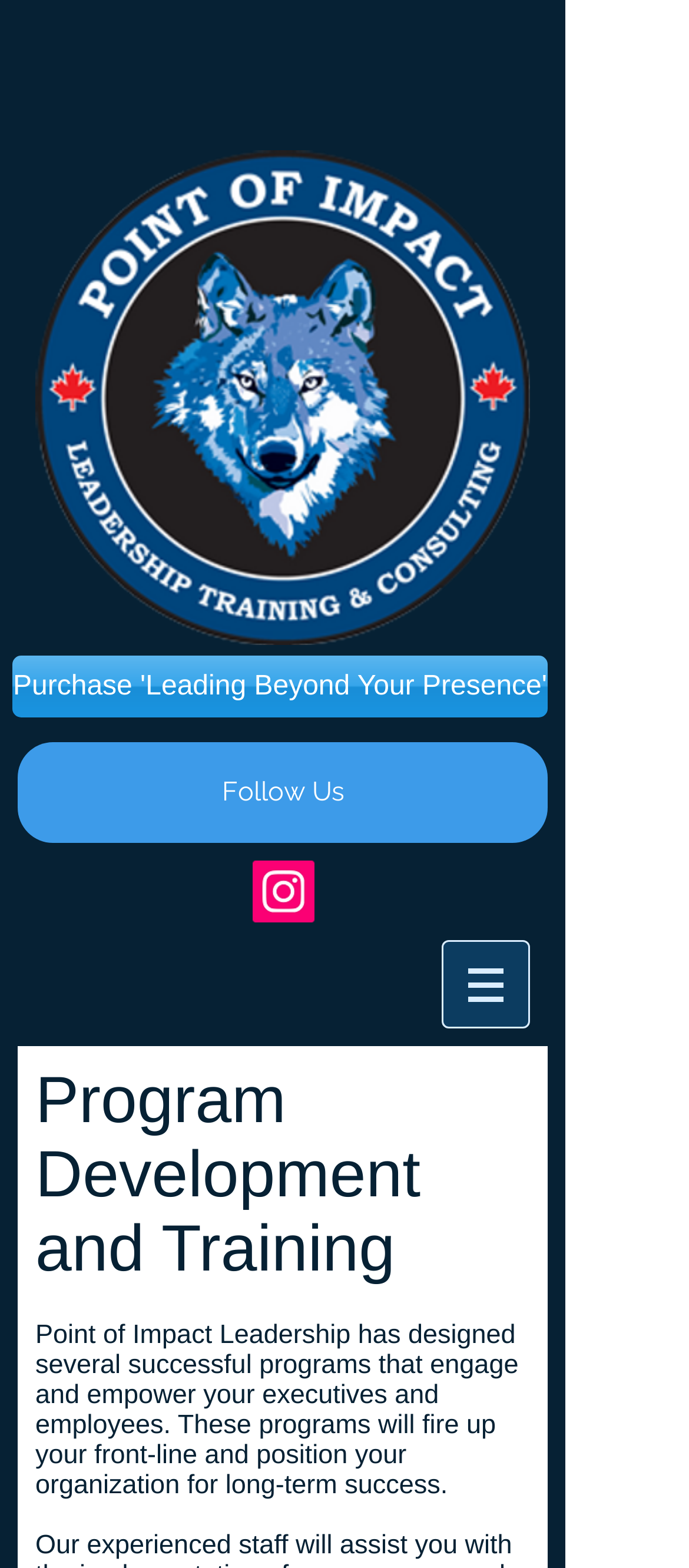What is the purpose of the programs designed by the organization?
Please answer the question as detailed as possible based on the image.

The purpose of the programs can be inferred from the StaticText element with bounding box coordinates [0.051, 0.842, 0.753, 0.957], which states that the programs 'engage and empower your executives and employees'.